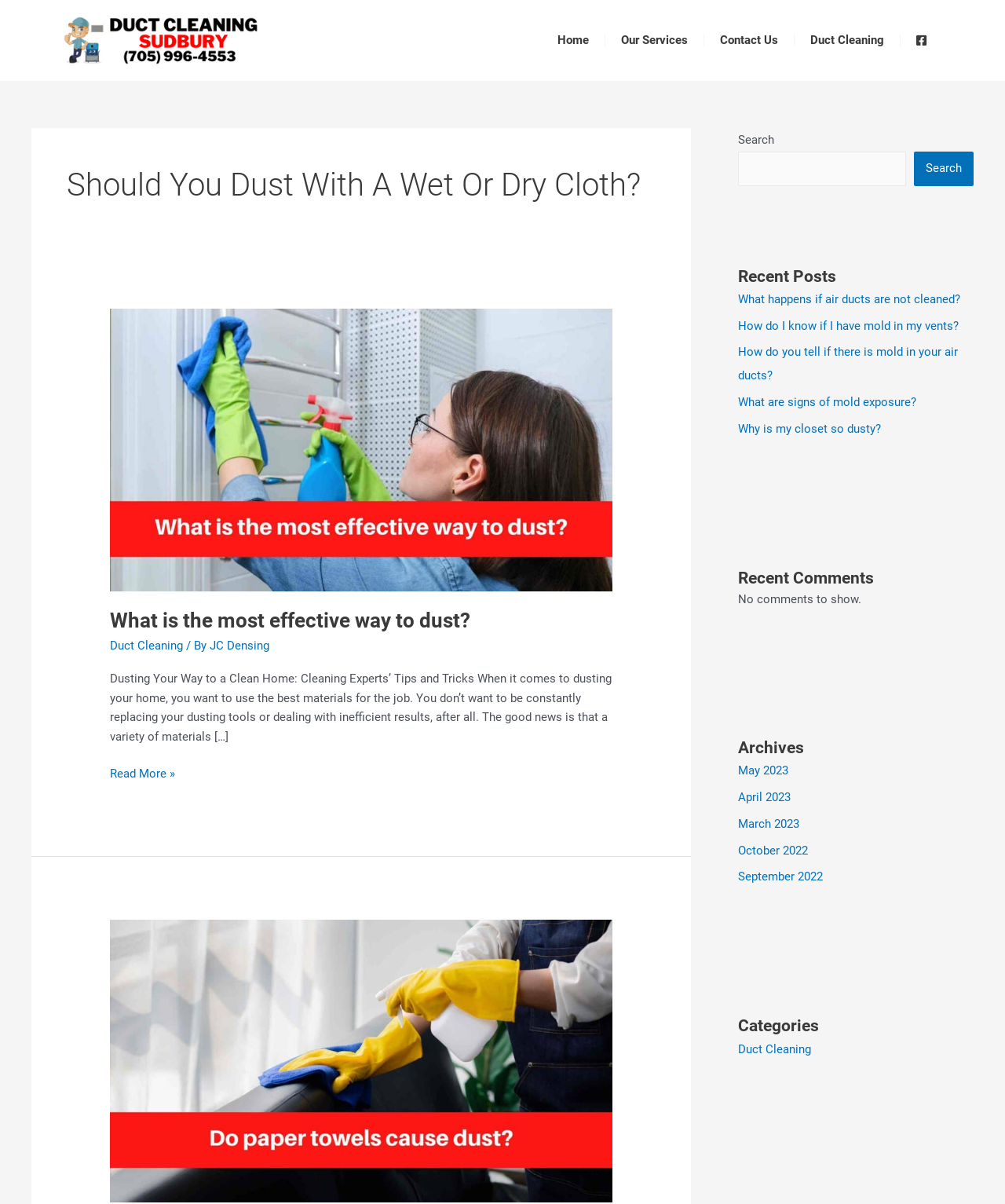What is the topic of the article?
Respond to the question with a well-detailed and thorough answer.

The topic of the article can be inferred from the heading 'Should You Dust With A Wet Or Dry Cloth?' and the content of the article, which discusses the effective ways of dusting.